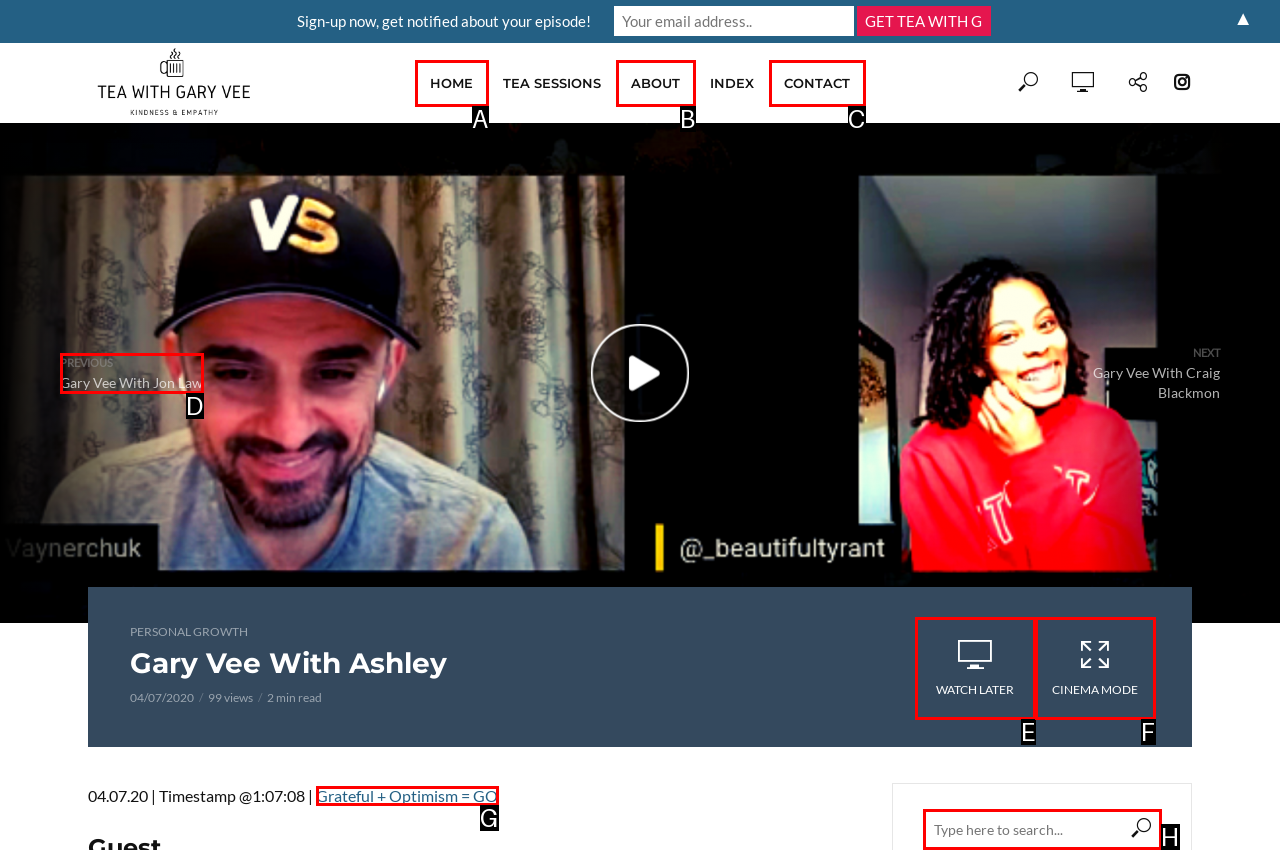Identify the correct UI element to click to follow this instruction: Click on the 'CONTACT' link
Respond with the letter of the appropriate choice from the displayed options.

C